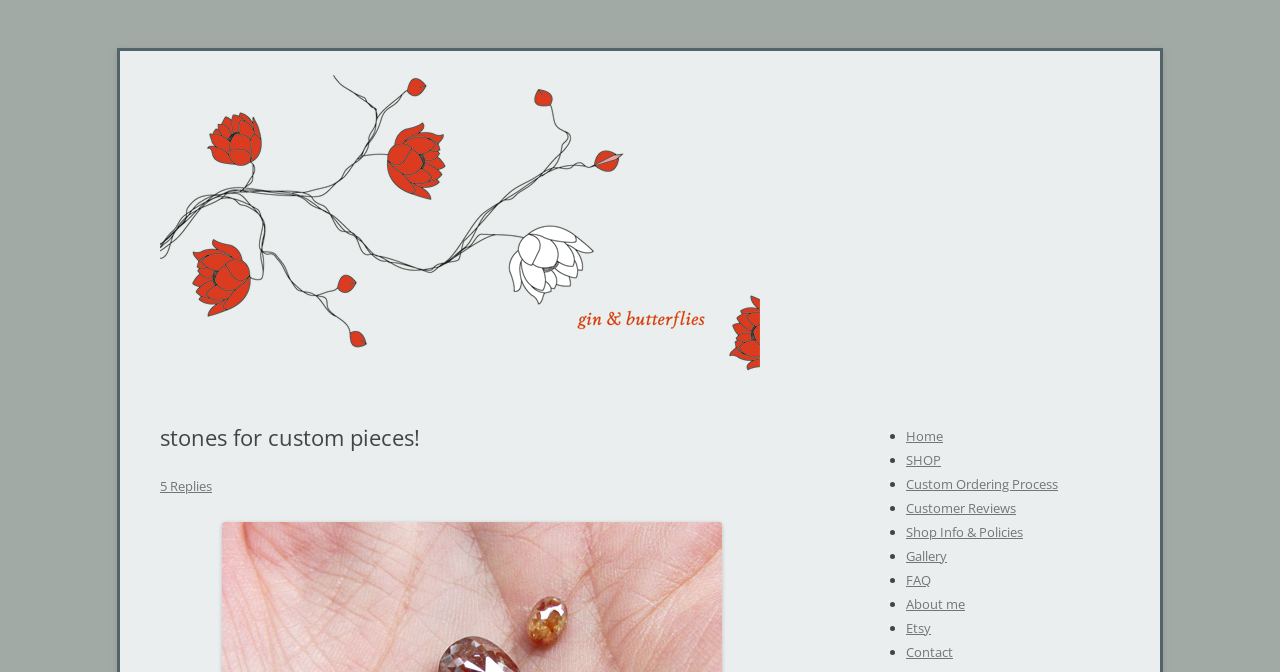Generate the main heading text from the webpage.

Gin and Butterflies